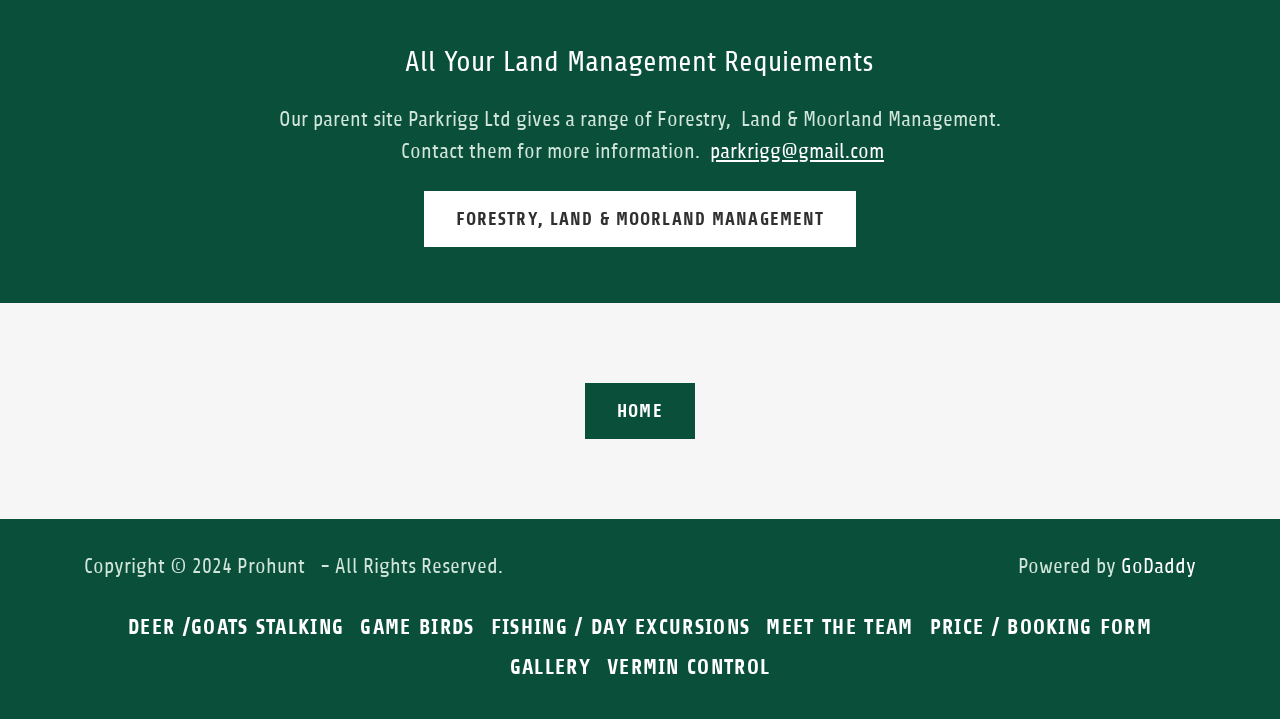Show the bounding box coordinates of the region that should be clicked to follow the instruction: "Check the GALLERY."

[0.392, 0.899, 0.468, 0.955]